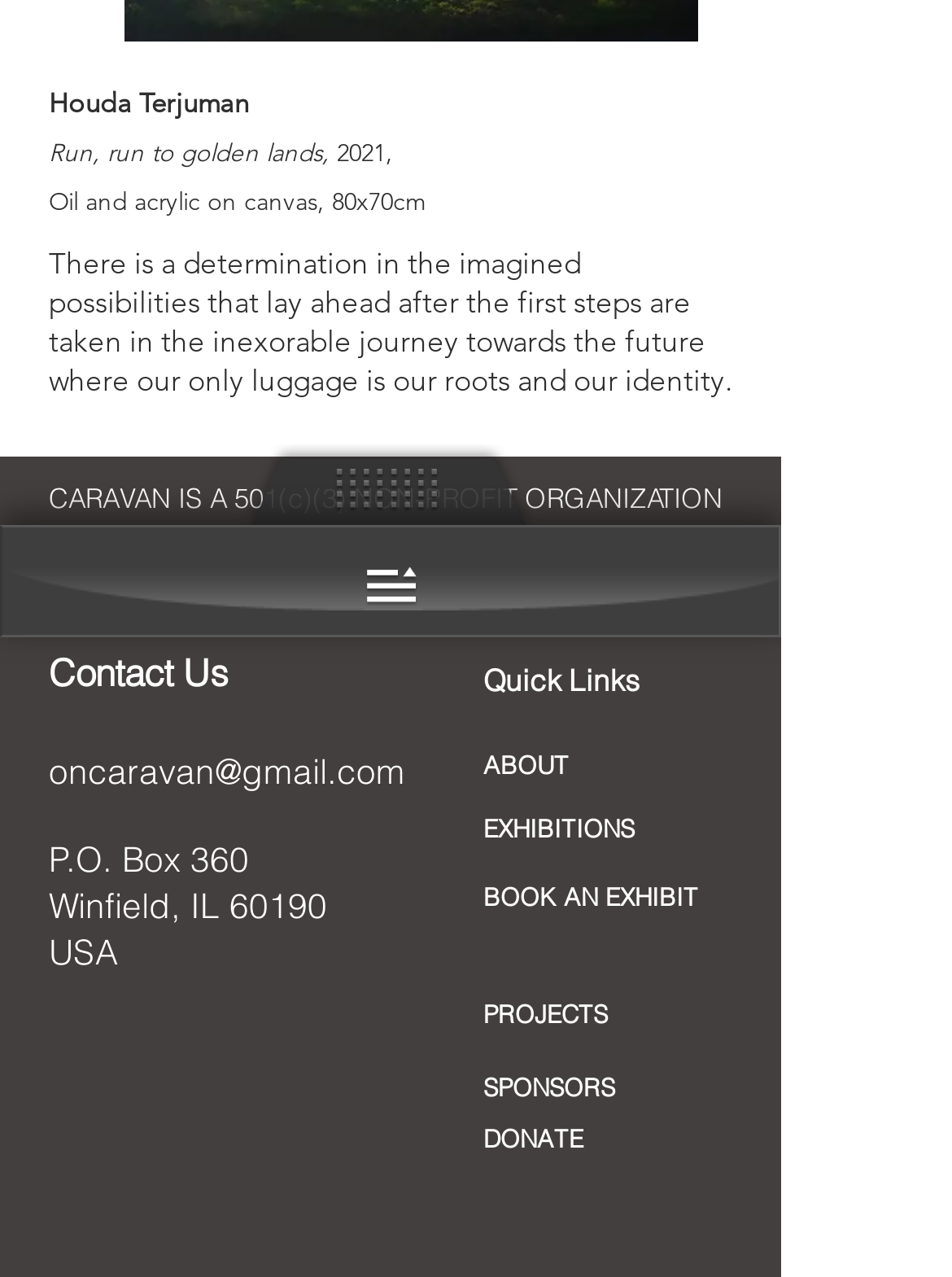Using the format (top-left x, top-left y, bottom-right x, bottom-right y), and given the element description, identify the bounding box coordinates within the screenshot: BOOK AN EXHIBIT

[0.508, 0.69, 0.733, 0.715]